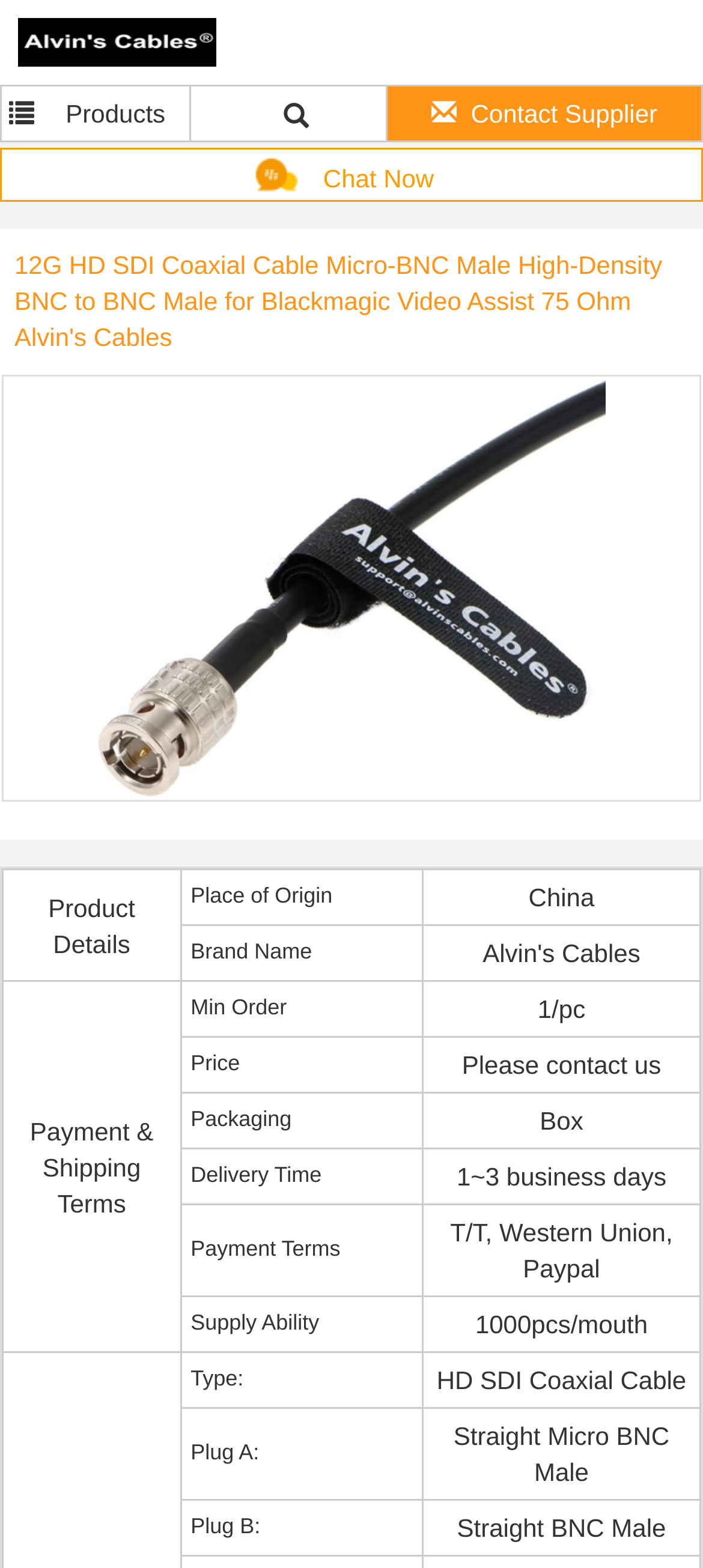What is the brand name of the product?
Respond to the question with a single word or phrase according to the image.

Alvin's Cables